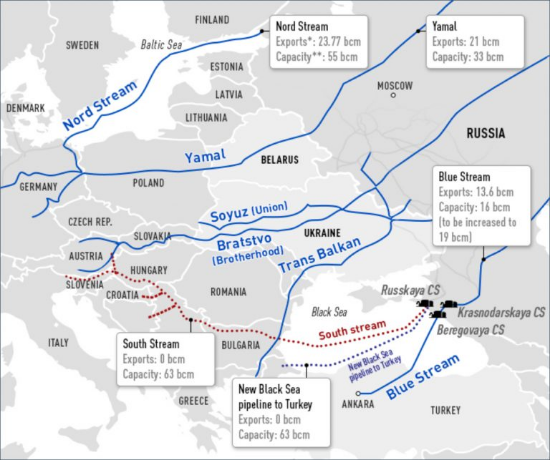What is the intended capacity of the South Stream?
Please respond to the question thoroughly and include all relevant details.

The South Stream, currently not operational, is marked in the image for its intended capacity of 63 billion cubic meters (bcm), positioned alongside the new pipeline proposed to link directly to Turkey.